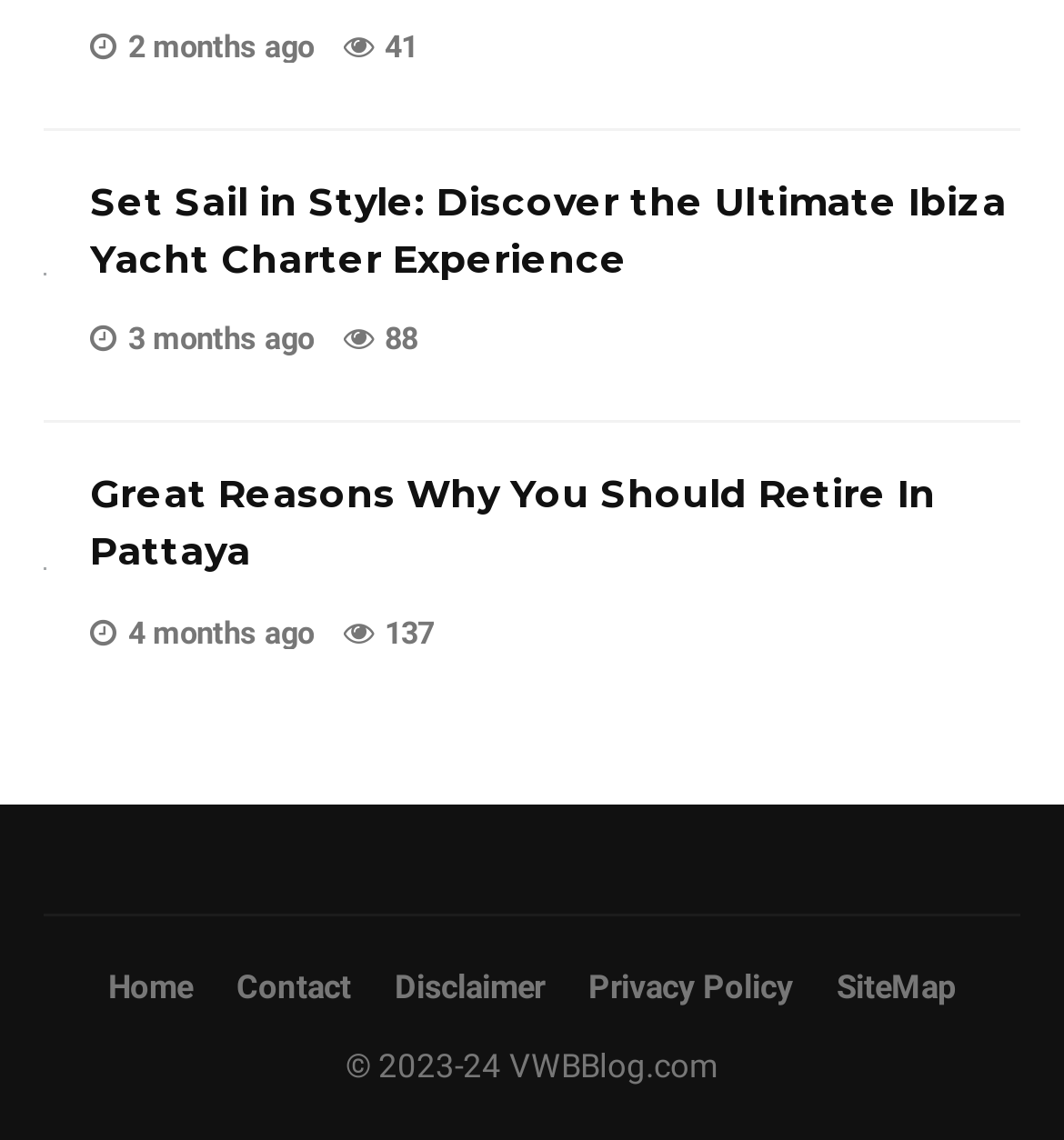What is the copyright year of the website?
Look at the image and respond with a one-word or short-phrase answer.

2023-24